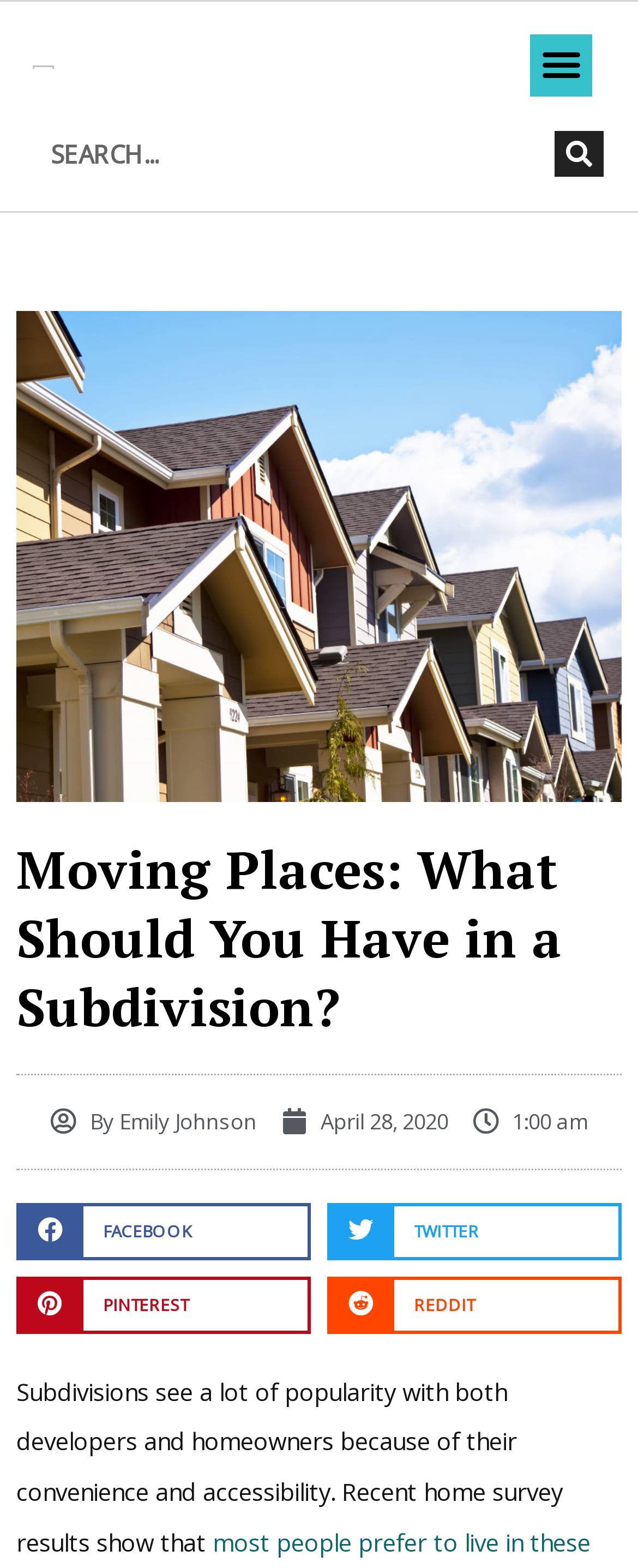Please identify the bounding box coordinates of the element's region that should be clicked to execute the following instruction: "Go to the Centre for Modern European Studies". The bounding box coordinates must be four float numbers between 0 and 1, i.e., [left, top, right, bottom].

None